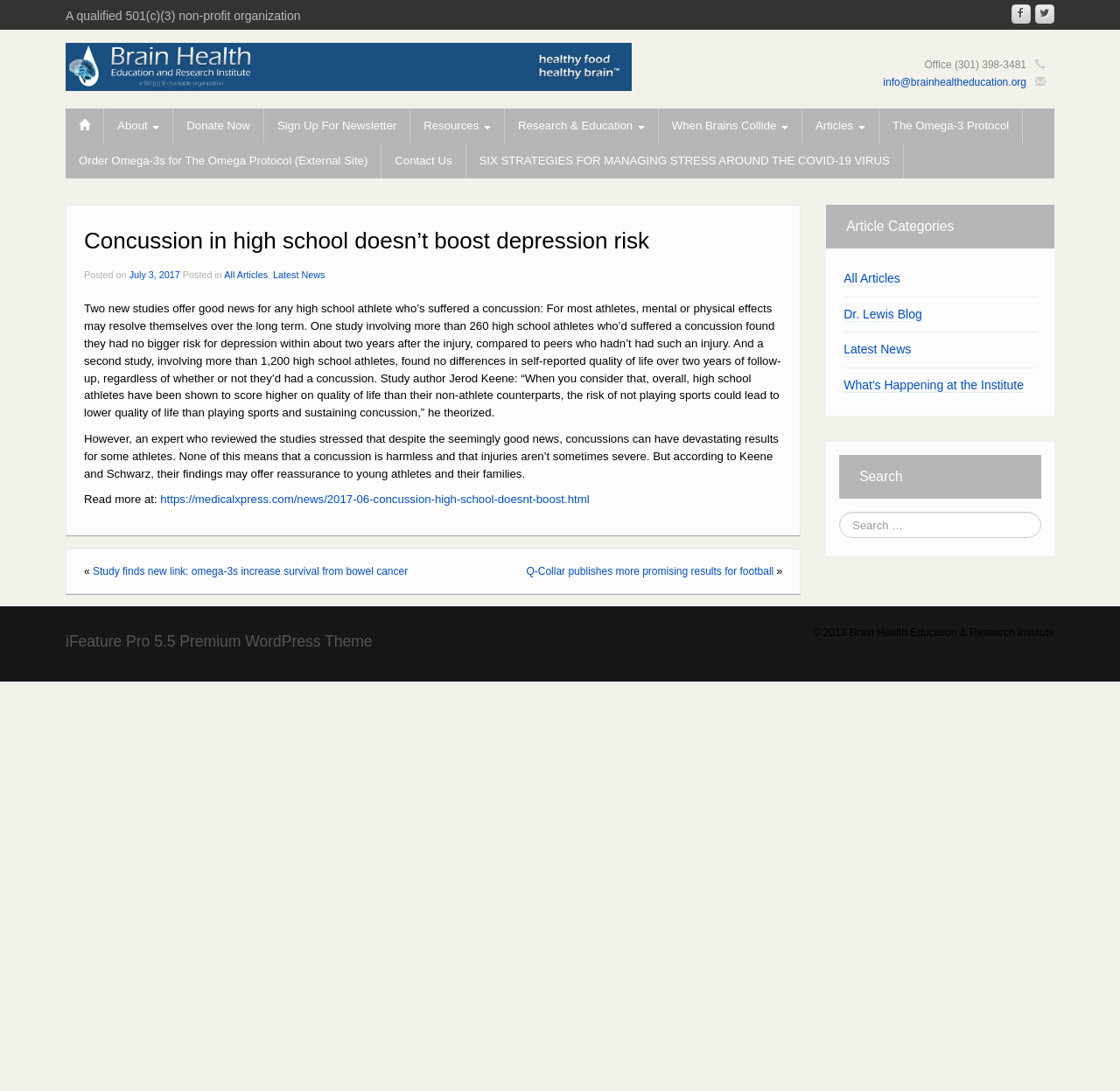Utilize the information from the image to answer the question in detail:
What is the topic of the article?

I read the main heading of the article, which is 'Concussion in high school doesn’t boost depression risk'. This indicates that the topic of the article is the relationship between concussions in high school and depression risk.